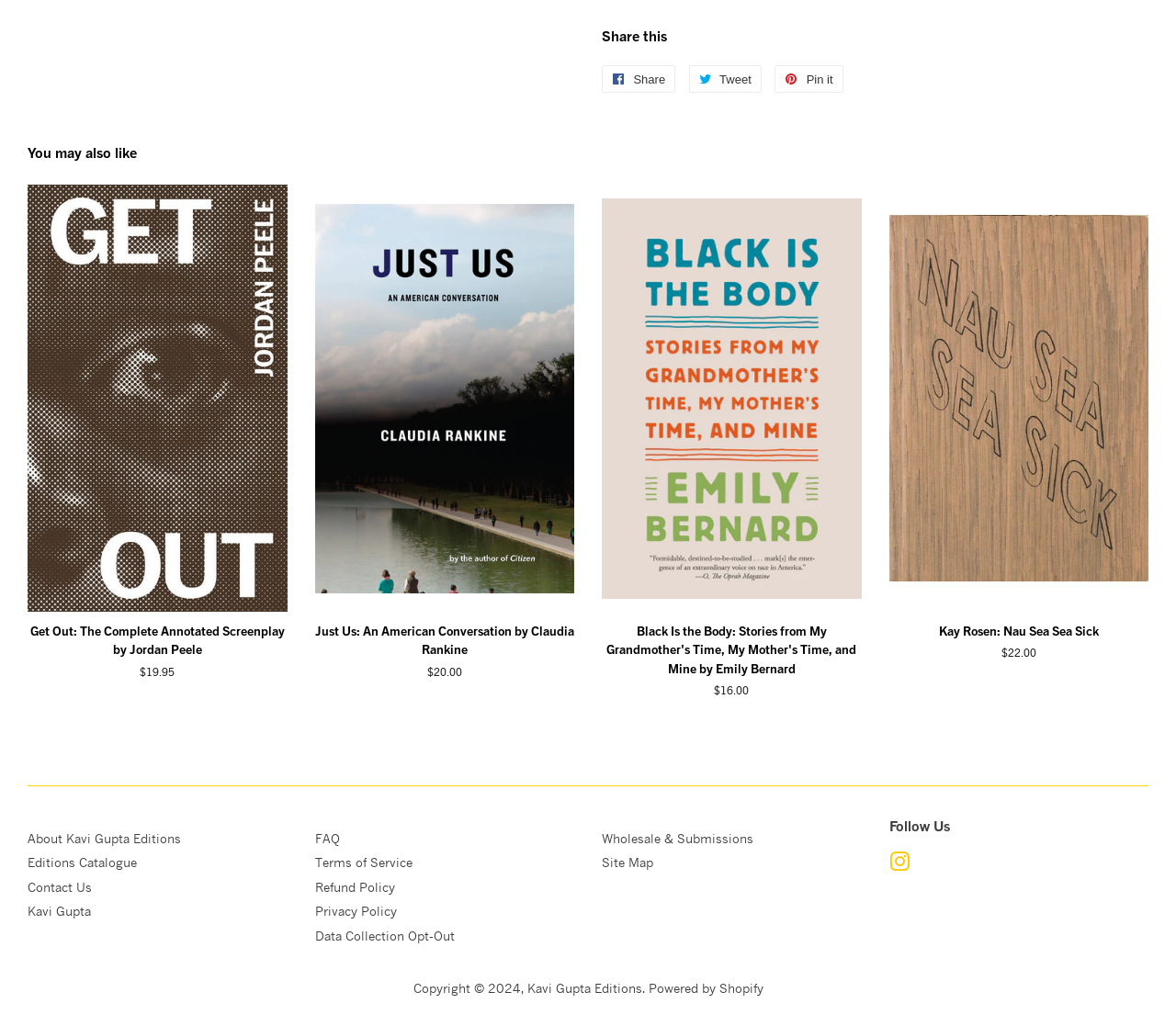Please specify the bounding box coordinates in the format (top-left x, top-left y, bottom-right x, bottom-right y), with all values as floating point numbers between 0 and 1. Identify the bounding box of the UI element described by: A Love Supreme

None